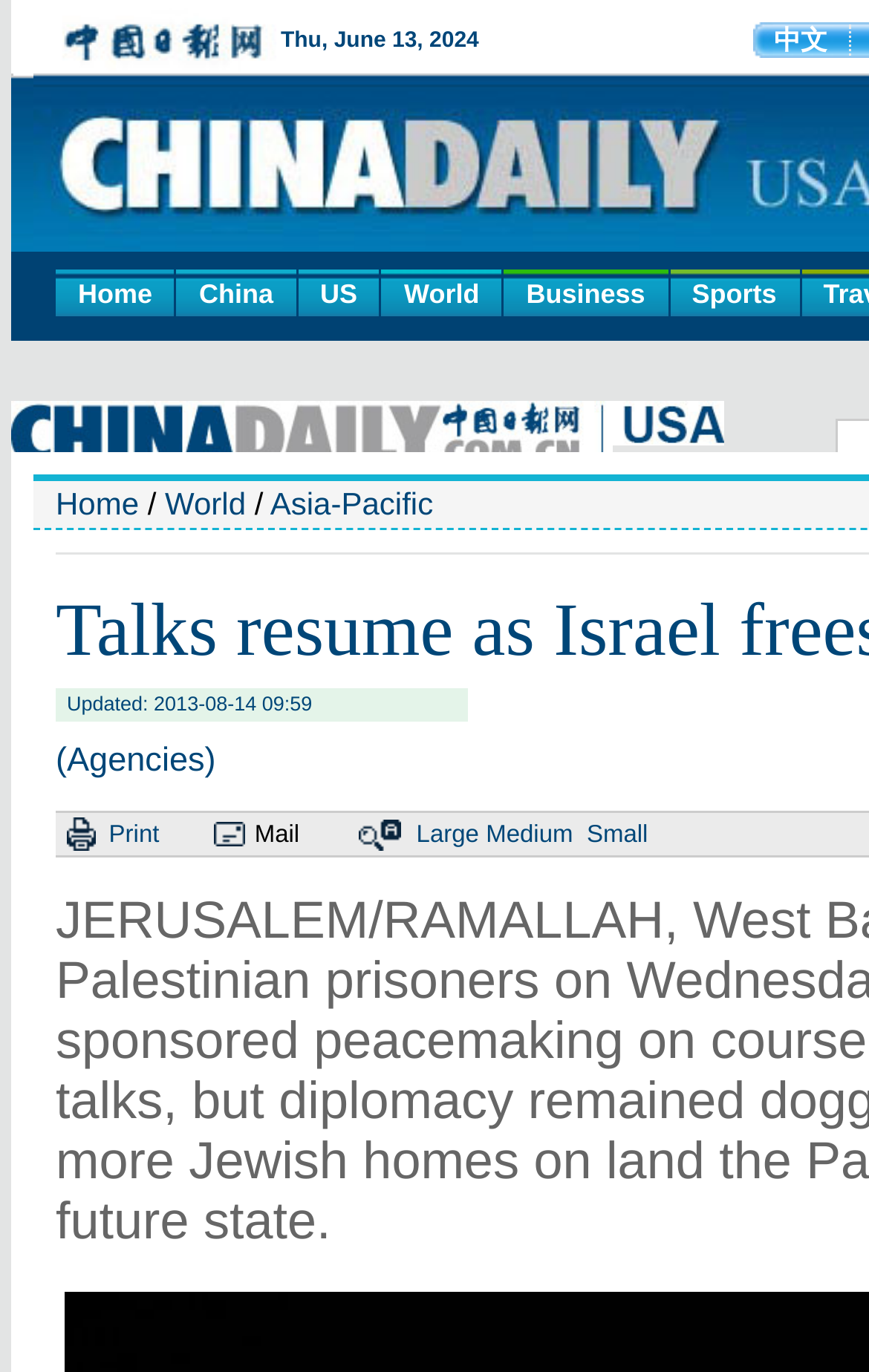Using the details in the image, give a detailed response to the question below:
What is the date of the news update?

I found the date of the news update by looking at the 'Updated' section, which is located below the navigation links, and it shows the date as '2013-08-14 09:59'.